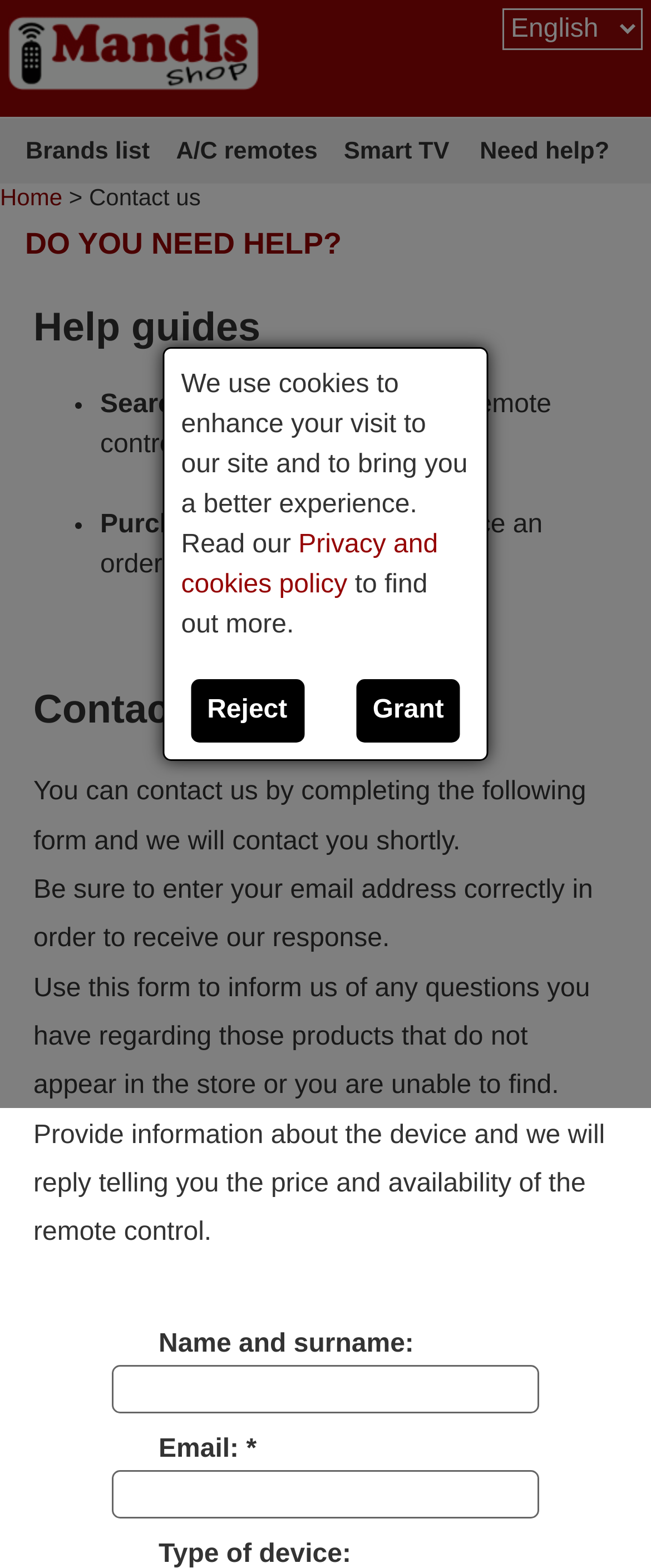Provide a brief response to the question below using one word or phrase:
What is the purpose of the 'Help guides' section?

To provide help guides